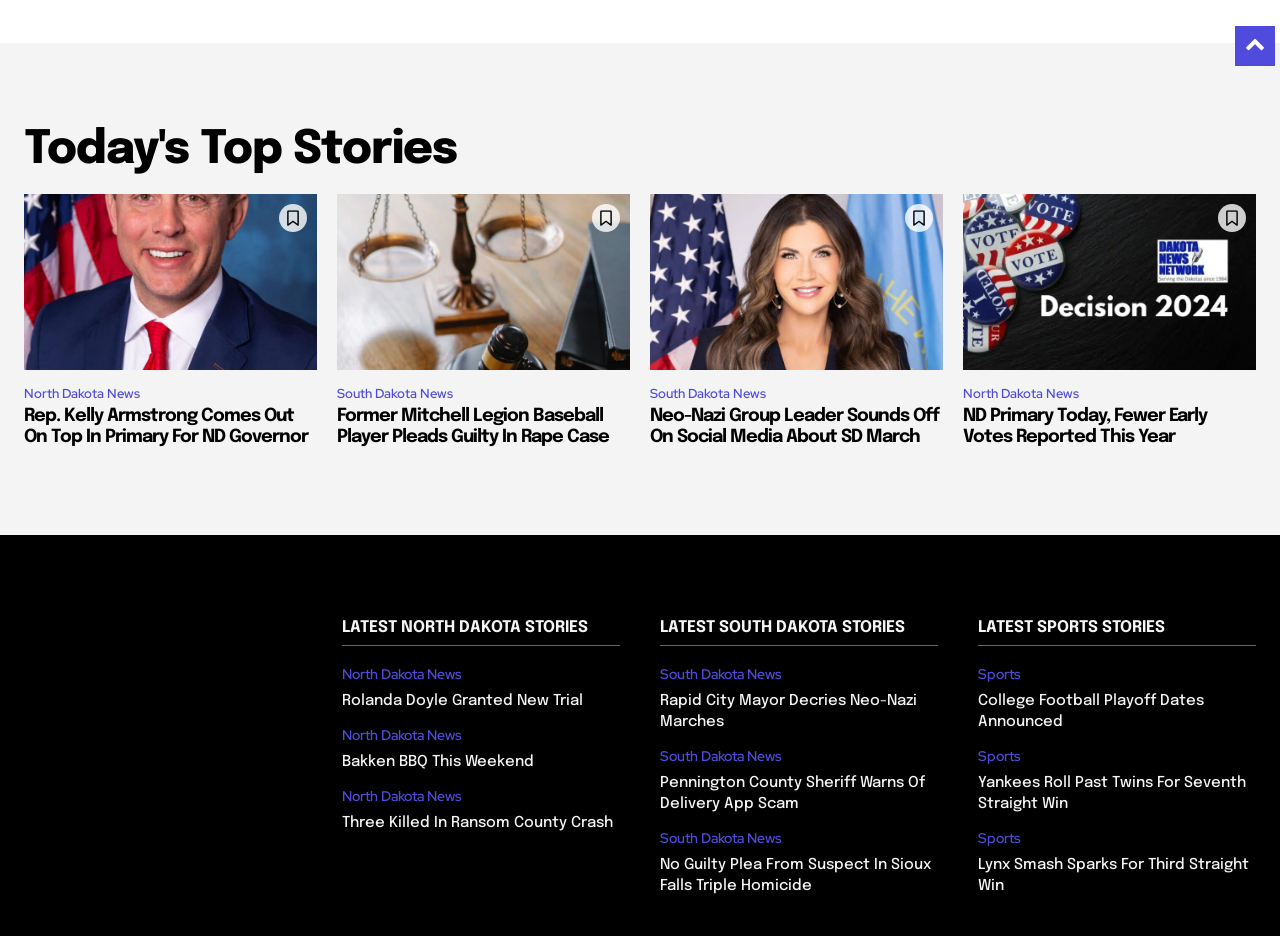Please provide a one-word or short phrase answer to the question:
What is the title of the first news article?

Rep. Kelly Armstrong Comes Out On Top In Primary For ND Governor